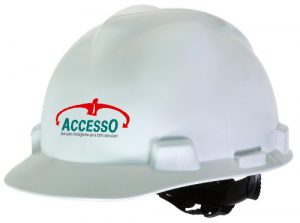Refer to the image and provide a thorough answer to this question:
What is the name of the company branded on the helmet?

The caption clearly states that the helmet is branded with the logo of 'ACESSO', a company that specializes in providing technical solutions and support services.